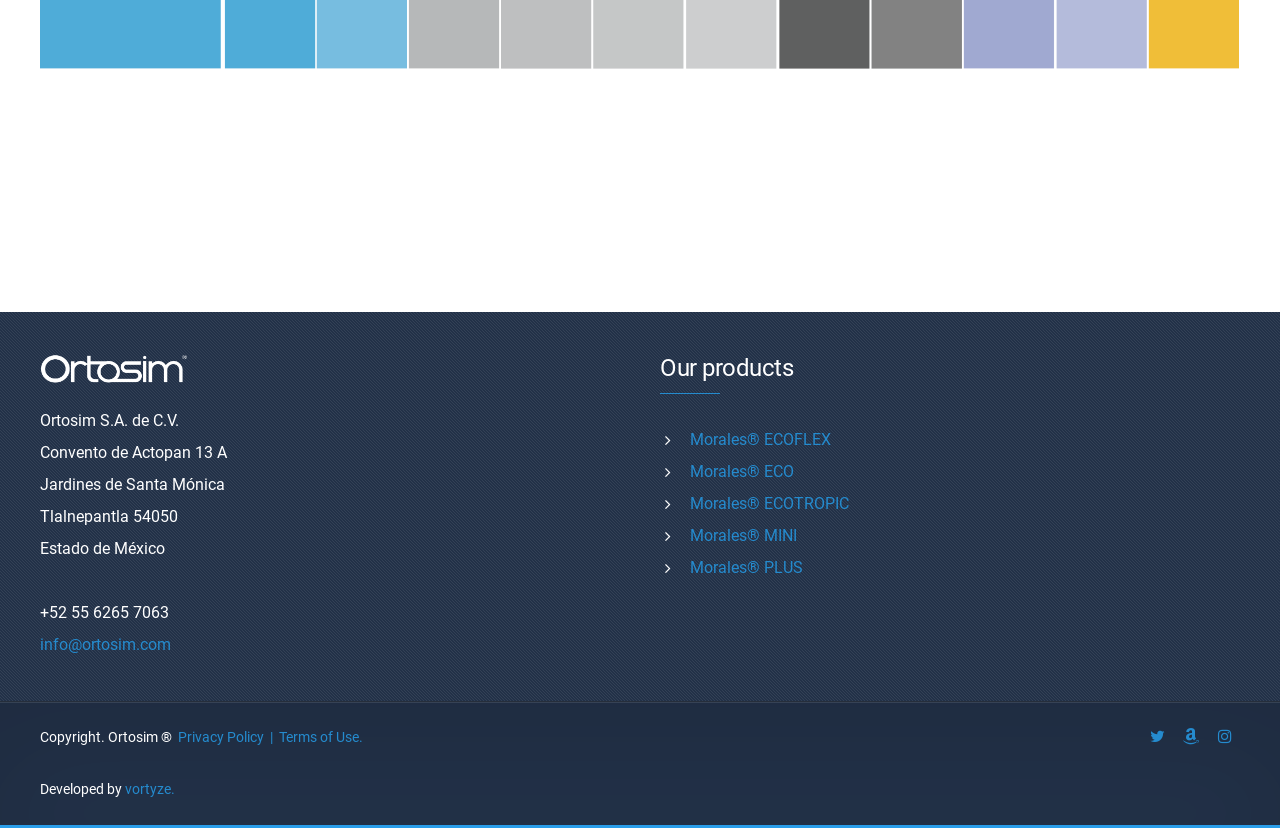Identify the bounding box of the UI component described as: "Terms of Use.".

[0.218, 0.881, 0.284, 0.9]